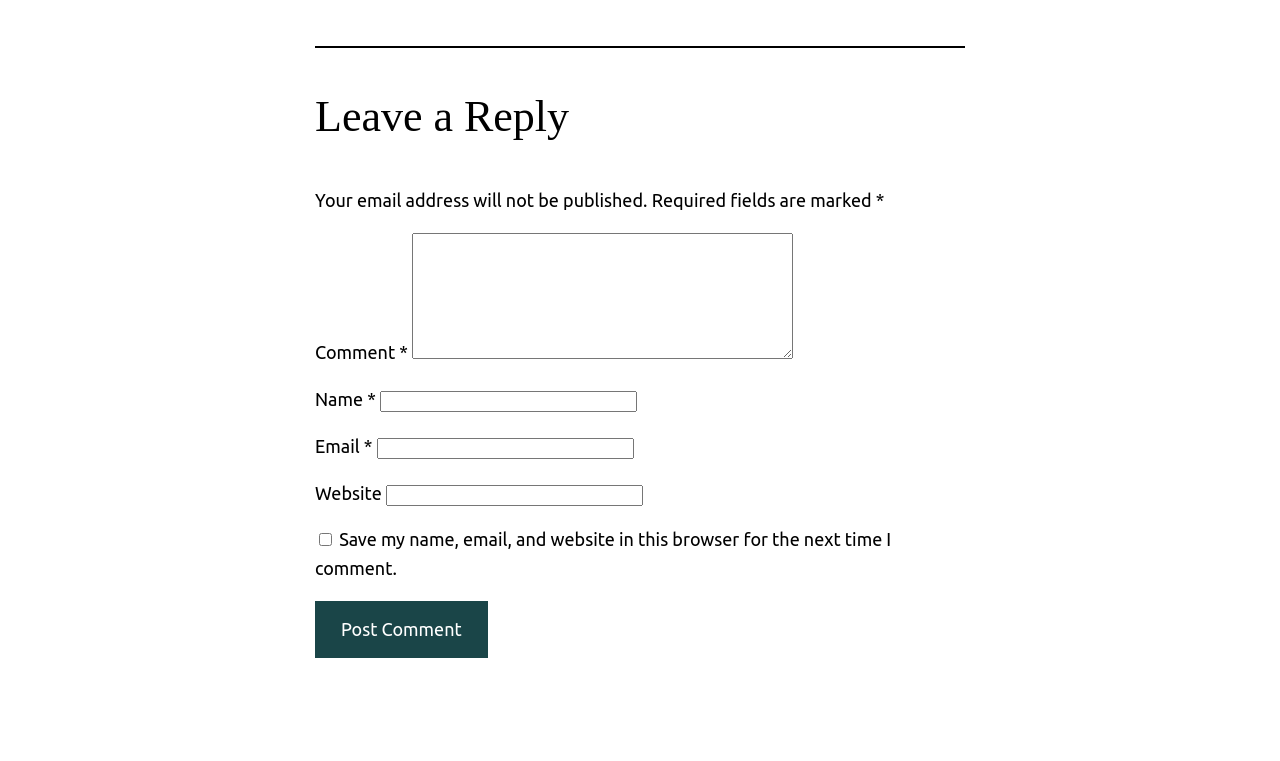Carefully examine the image and provide an in-depth answer to the question: What is the purpose of the text box labeled 'Comment'?

The text box labeled 'Comment' is located below the heading 'Leave a Reply', which suggests that the purpose of this text box is to allow users to leave a reply or comment on something.